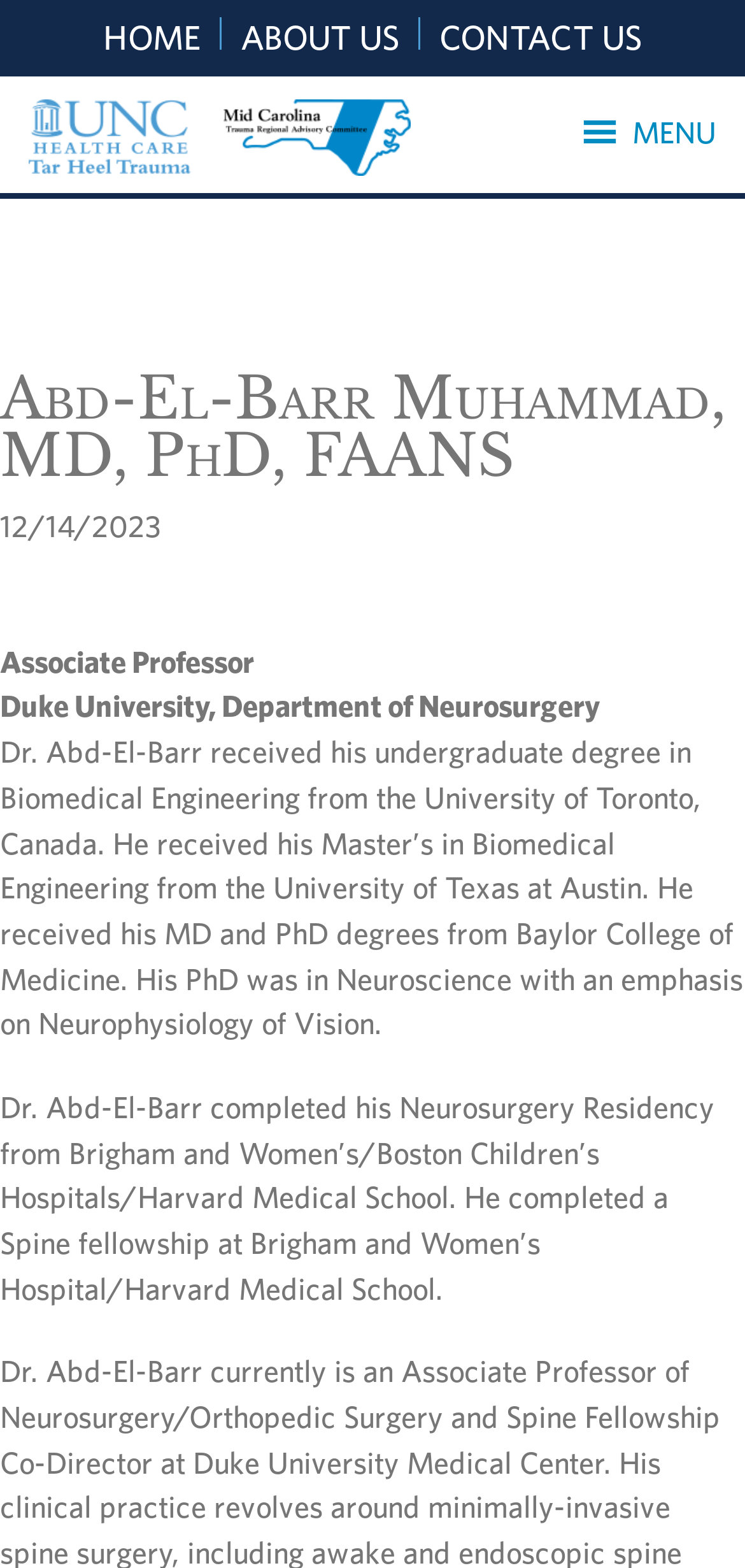Elaborate on the information and visuals displayed on the webpage.

This webpage is about Abd-El-Barr Muhammad, MD, PhD, FAANS, an Associate Professor at Duke University, Department of Neurosurgery. At the top left corner, there are three "Skip to" links: "Skip to primary navigation", "Skip to main content", and "Skip to footer". 

Below these links, there is a navigation menu with three main links: "HOME", "ABOUT US", and "CONTACT US", which are positioned horizontally across the top of the page. 

To the right of the navigation menu, there is a link "UNC Health Care Tar Heel Trauma" with an accompanying image. Below this link, there is another link with the same text, followed by a static text "Mid Carolina Trauma Regional Advisory Committee". 

On the top right corner, there is a button with a menu icon. When expanded, it reveals a section with a heading that matches the page title, followed by a time stamp "12/14/2023". 

Below this section, there is a heading that describes Dr. Abd-El-Barr's position as an Associate Professor. The rest of the page is dedicated to a biographical description of Dr. Abd-El-Barr, including his educational background and professional experience. The text is divided into two paragraphs, with the first one describing his undergraduate and graduate degrees, and the second one detailing his residency and fellowship training.